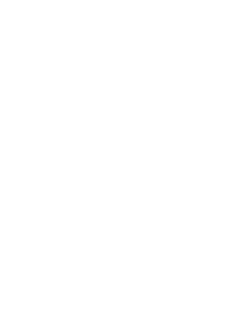Provide your answer to the question using just one word or phrase: Where is the logo likely displayed?

On their website